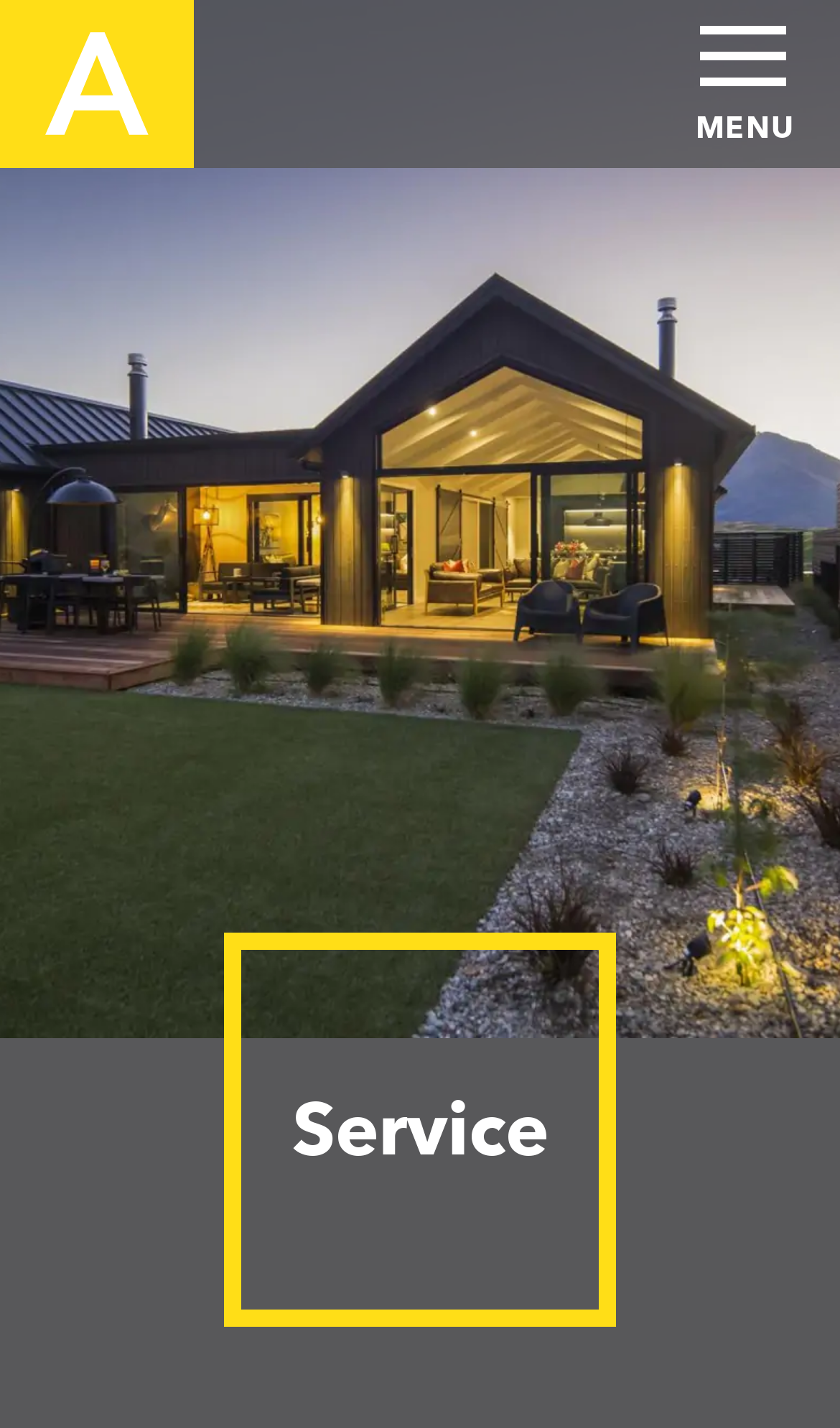Please locate and generate the primary heading on this webpage.

New Home Builds